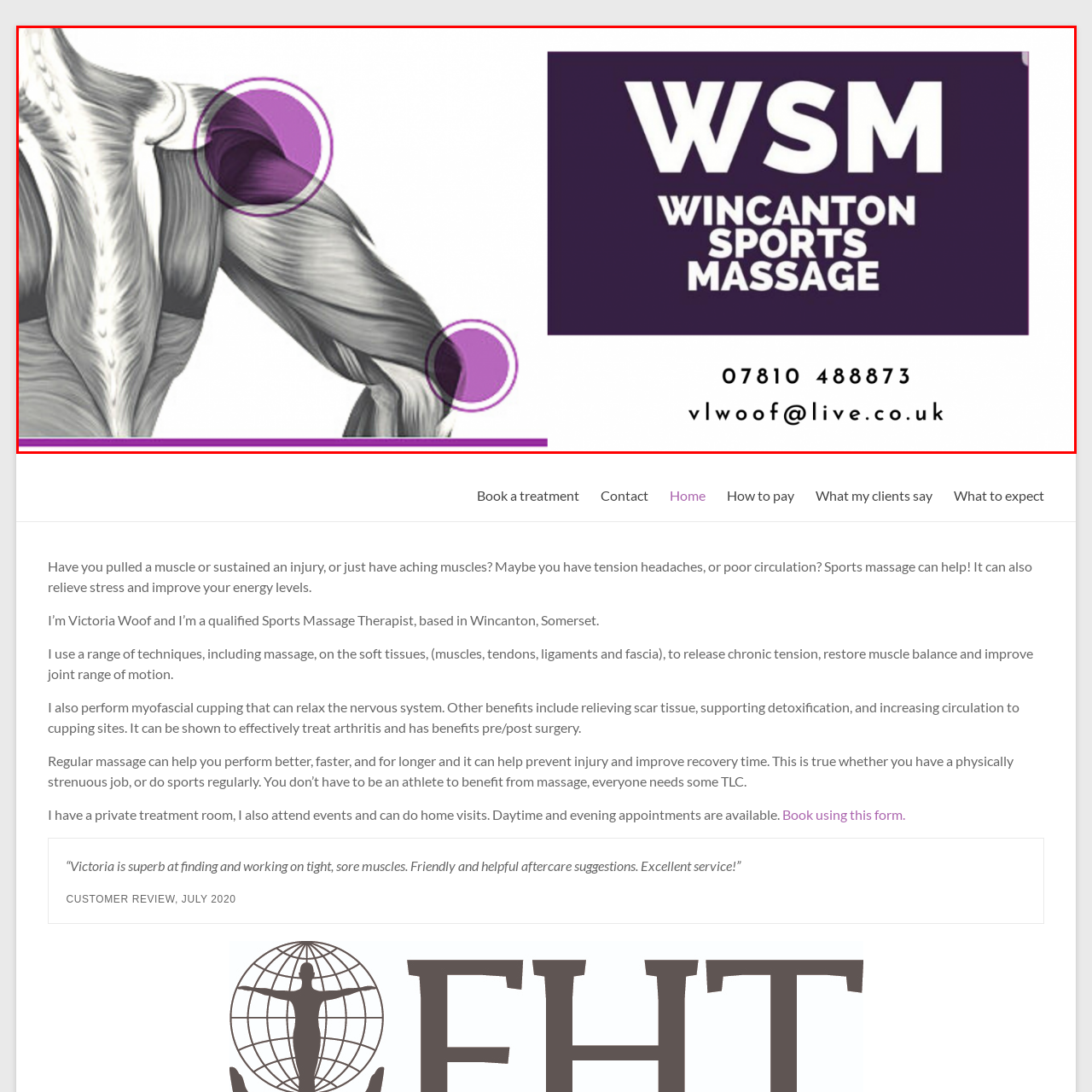Examine the red-bounded region in the image and describe it in detail.

This image features a visually striking design promoting "Wincanton Sports Massage." On the left, a detailed illustration of a muscular system emphasizes key areas where sports massage can relieve tension and pain, highlighted by circular markers. To the right, the logo displays "WSM" prominently, with the full name "Wincanton Sports Massage" below it. Contact details are also included, featuring the phone number "07810 488873" and an email address "vlwoof@live.co.uk." This combination of imagery and information effectively conveys the service offered and its benefits, appealing to individuals seeking sports massage therapy.